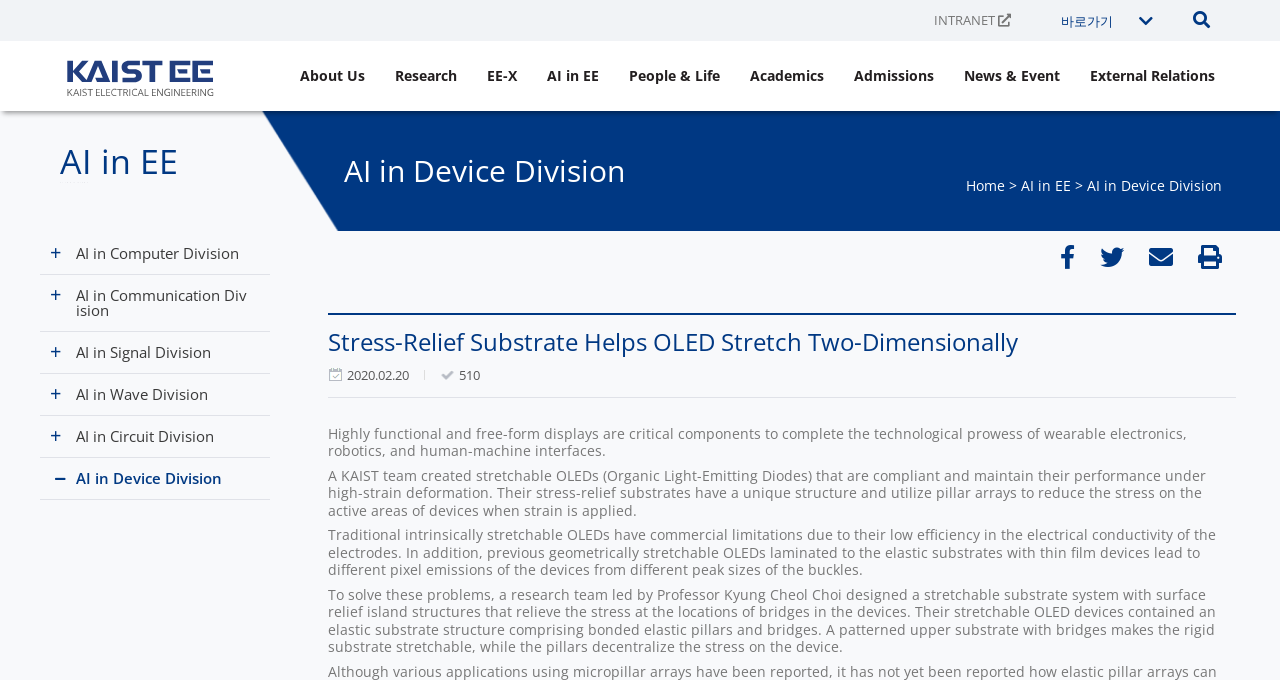Identify and provide the main heading of the webpage.

Stress-Relief Substrate Helps OLED Stretch Two-Dimensionally​